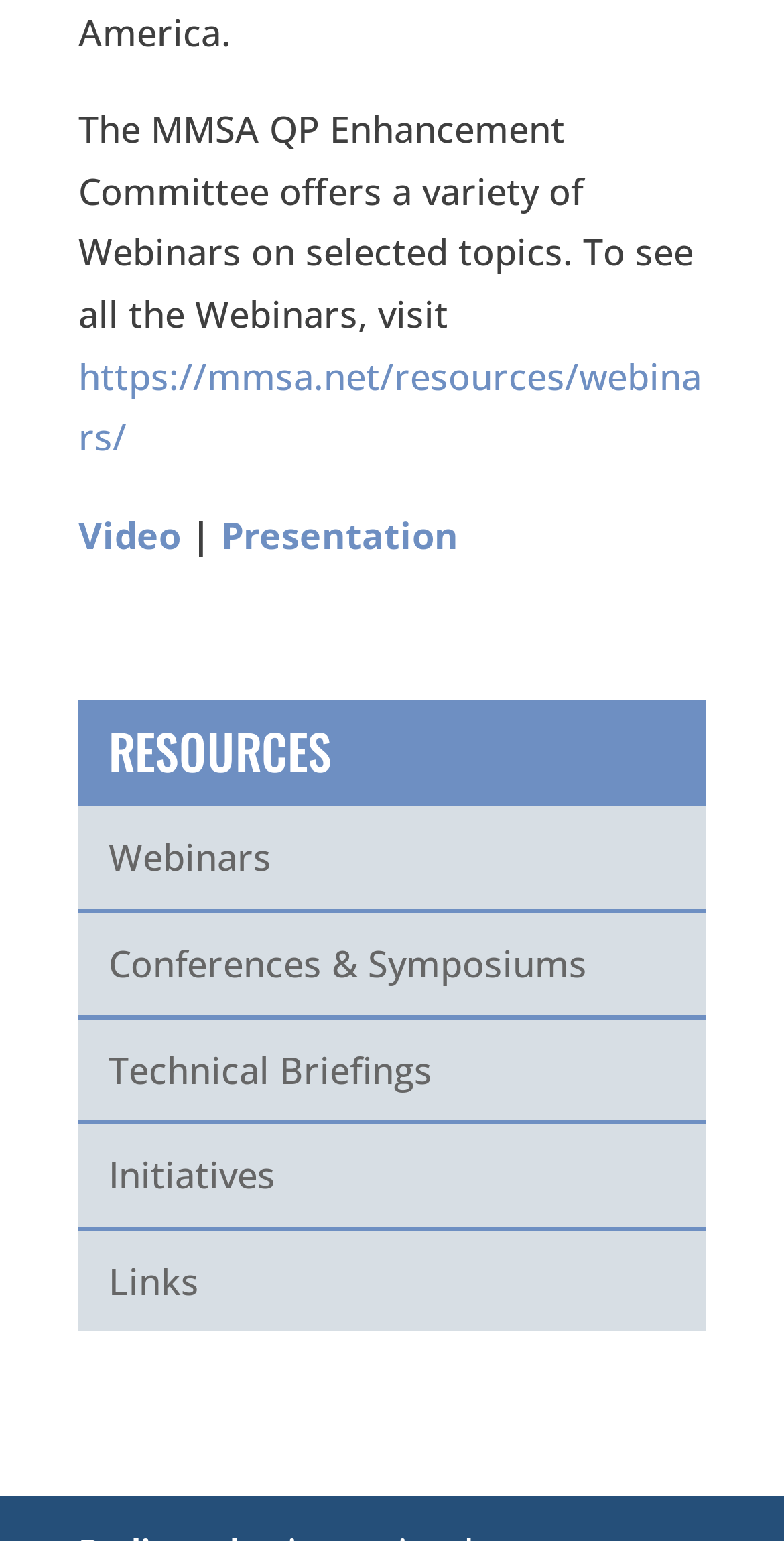Please specify the bounding box coordinates of the area that should be clicked to accomplish the following instruction: "visit the webinars page". The coordinates should consist of four float numbers between 0 and 1, i.e., [left, top, right, bottom].

[0.1, 0.228, 0.895, 0.299]